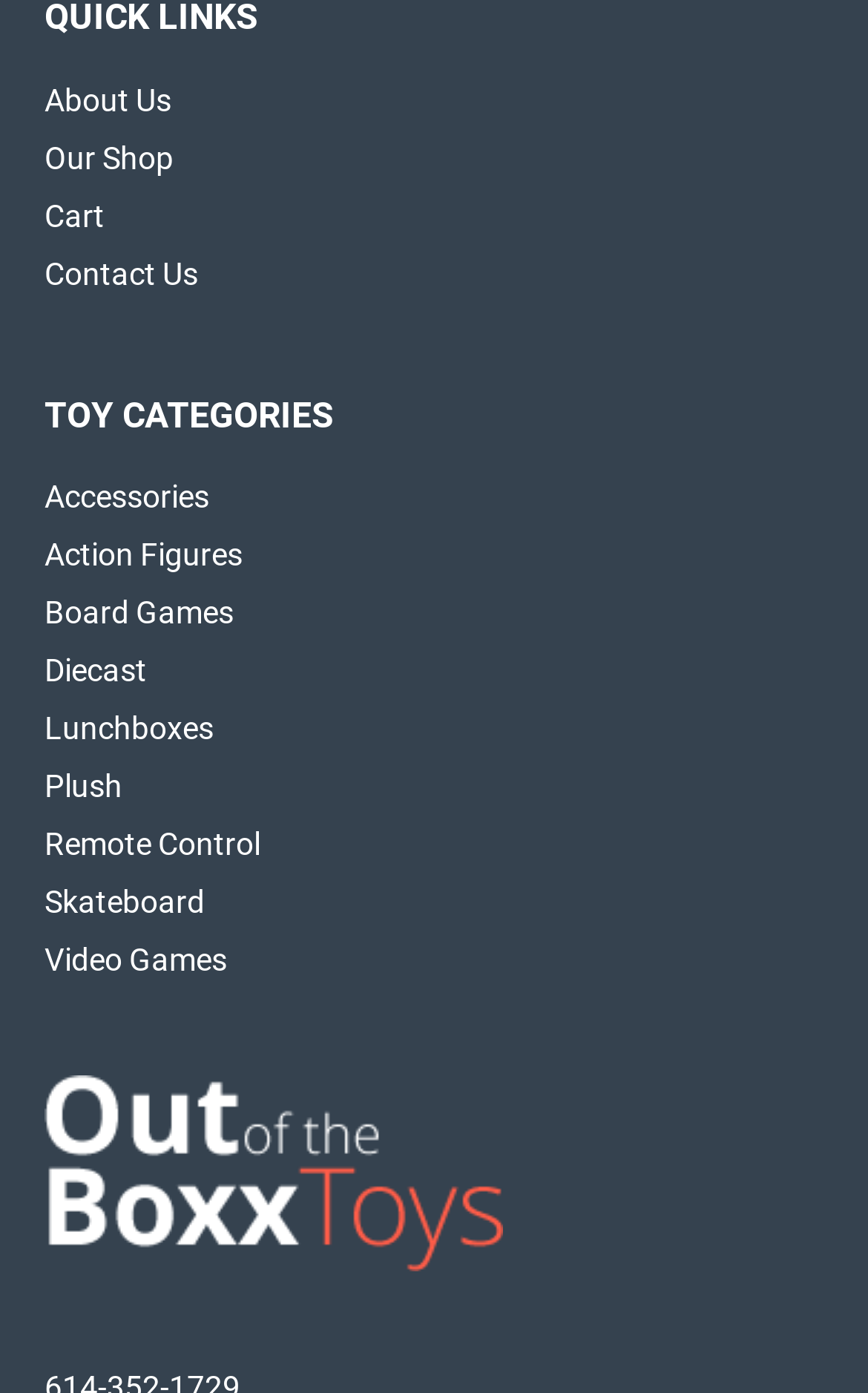Provide a thorough and detailed response to the question by examining the image: 
How many links are under the 'QUICK LINKS' navigation?

There are 4 links under the 'QUICK LINKS' navigation because there are 4 links listed, which are 'About Us', 'Our Shop', 'Cart', and 'Contact Us'.